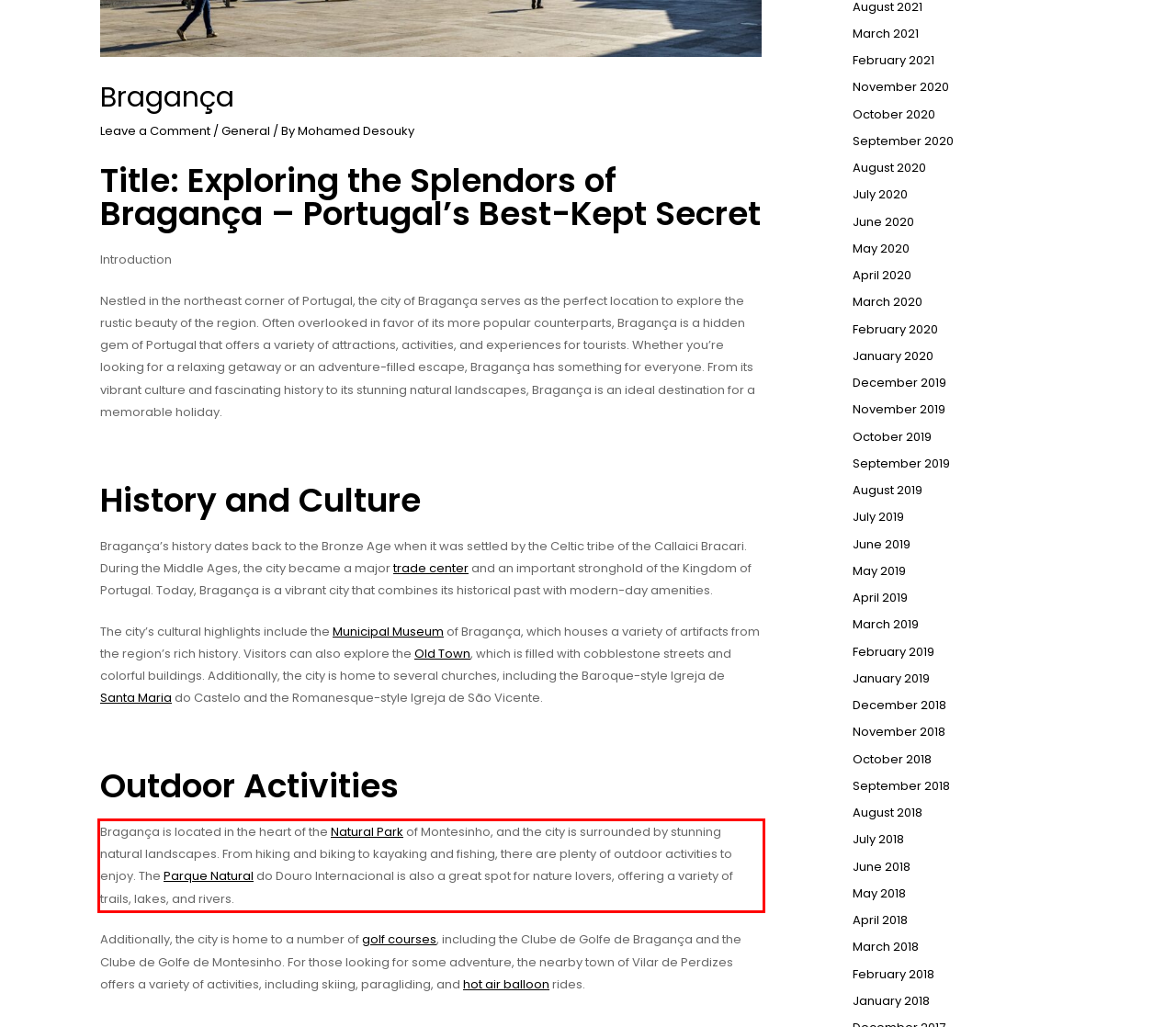Please perform OCR on the UI element surrounded by the red bounding box in the given webpage screenshot and extract its text content.

Bragança is located in the heart of the Natural Park of Montesinho, and the city is surrounded by stunning natural landscapes. From hiking and biking to kayaking and fishing, there are plenty of outdoor activities to enjoy. The Parque Natural do Douro Internacional is also a great spot for nature lovers, offering a variety of trails, lakes, and rivers.